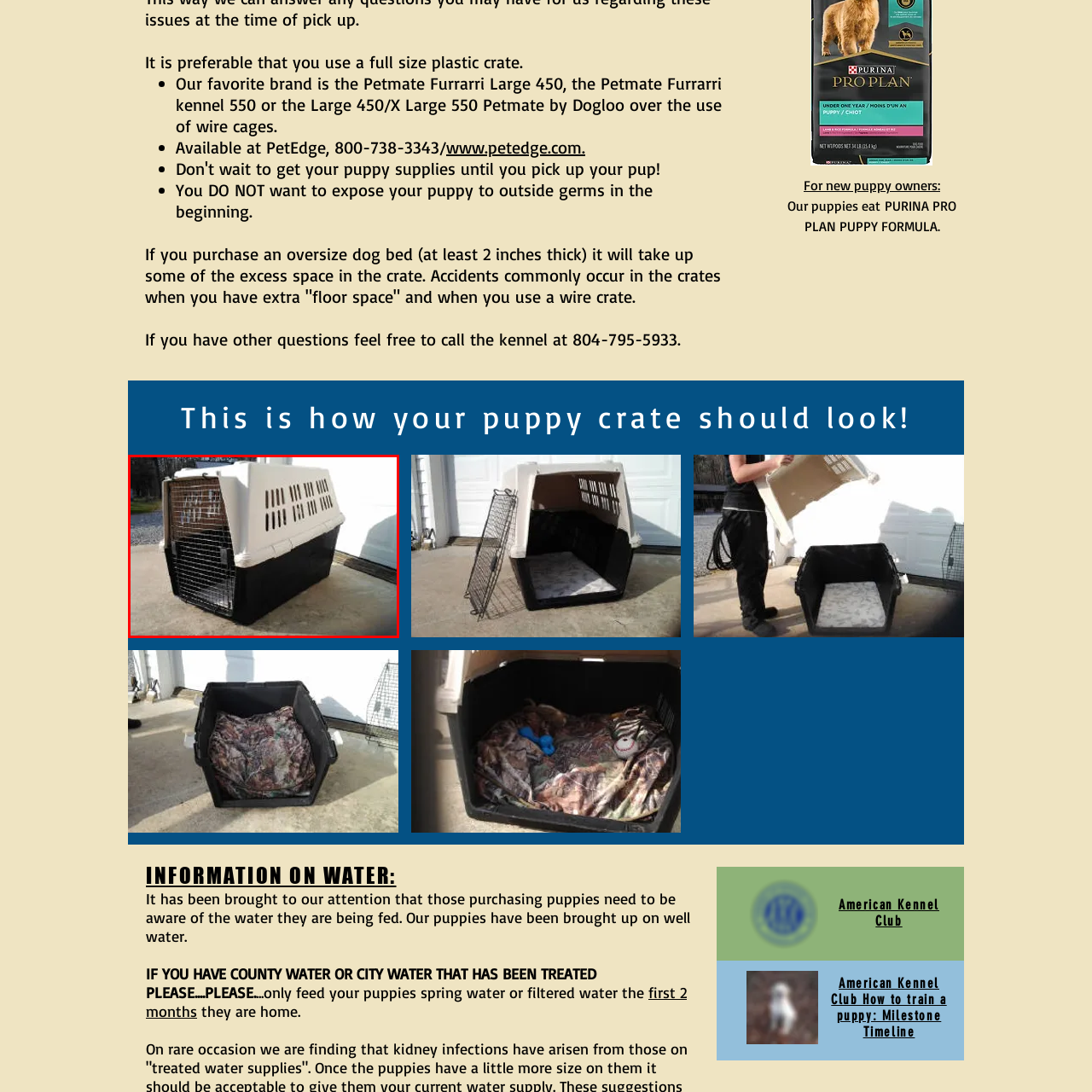Explain in detail the content of the image enclosed by the red outline.

The image showcases a durable plastic dog crate, designed for transporting and housing pets safely. It features a robust construction with a dark bottom and a lighter, ventilated top. This particular crate is ideal for new puppy owners, as it offers a secure environment that helps protect puppies from external germs, which is especially important during their early days. The crate's design emphasizes spaciousness while ensuring the puppy feels comfortable and protected, making it a preferred choice over wire cages. This type of crate is recommended alongside suggestions for using oversized dog beds to minimize accidents due to excess floor space.